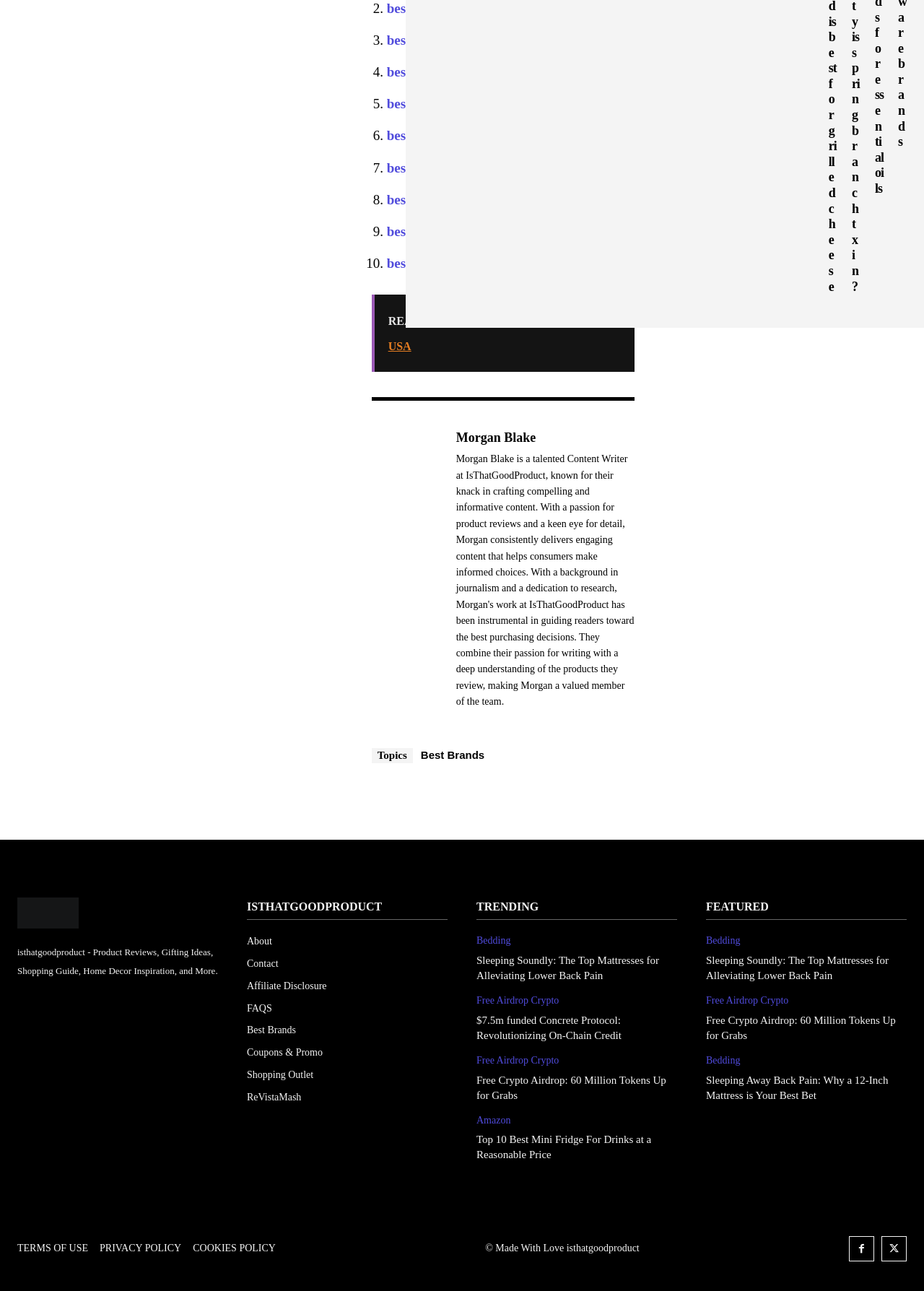Please predict the bounding box coordinates of the element's region where a click is necessary to complete the following instruction: "check out the trending topic on sleeping soundly". The coordinates should be represented by four float numbers between 0 and 1, i.e., [left, top, right, bottom].

[0.516, 0.738, 0.733, 0.762]